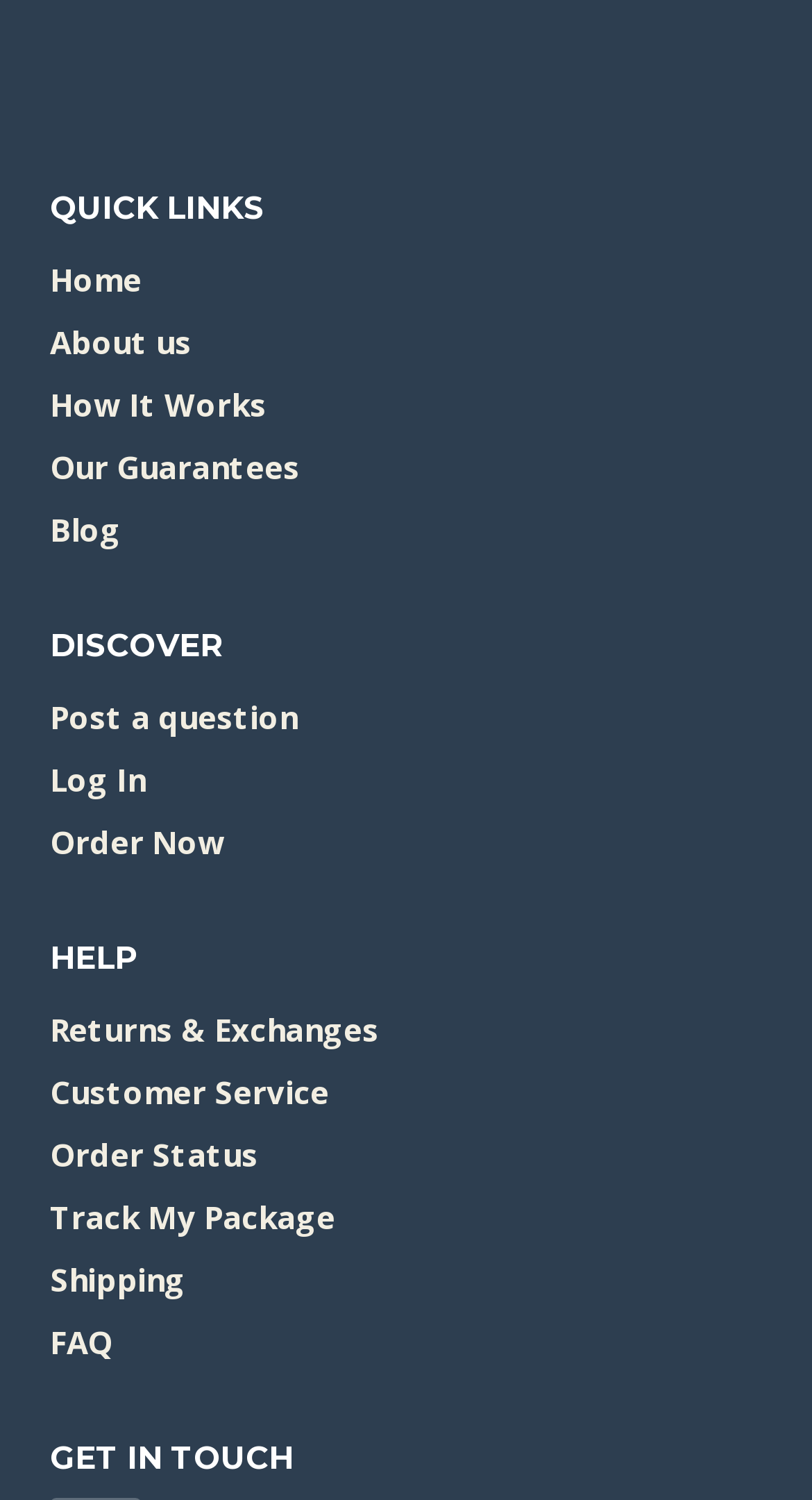Please find the bounding box coordinates of the section that needs to be clicked to achieve this instruction: "Track My Package".

[0.062, 0.791, 0.938, 0.832]